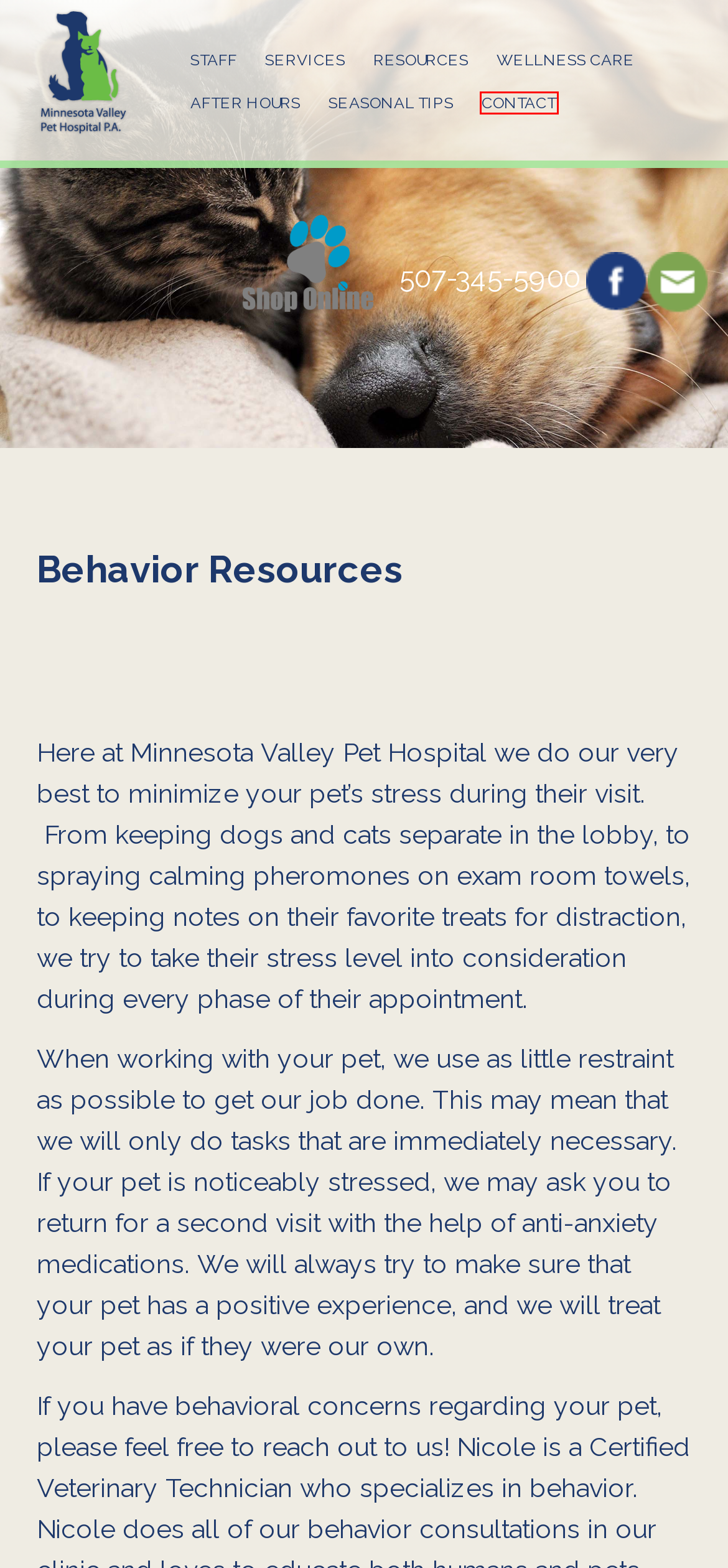You have a screenshot of a webpage with an element surrounded by a red bounding box. Choose the webpage description that best describes the new page after clicking the element inside the red bounding box. Here are the candidates:
A. Contact Information for Minnesota Valley Pet Hospital in Mankato MN
B. Pet Owner Resources | Pet Information Websties
C. Seasonal Tips For a Healthy Pet | MN Valley Pet Hospital | Mankato MN
D. After Hours/Urgent Care
E. Minnesota Valley Pet Hospital Doctors and Staff
F. Patient Services | MN Valley Pet Hospital
G. Signs of anxiety and fear | MN Valley Pet Hospital
H. Wellness Care | MN Valley Pet Hospital

A